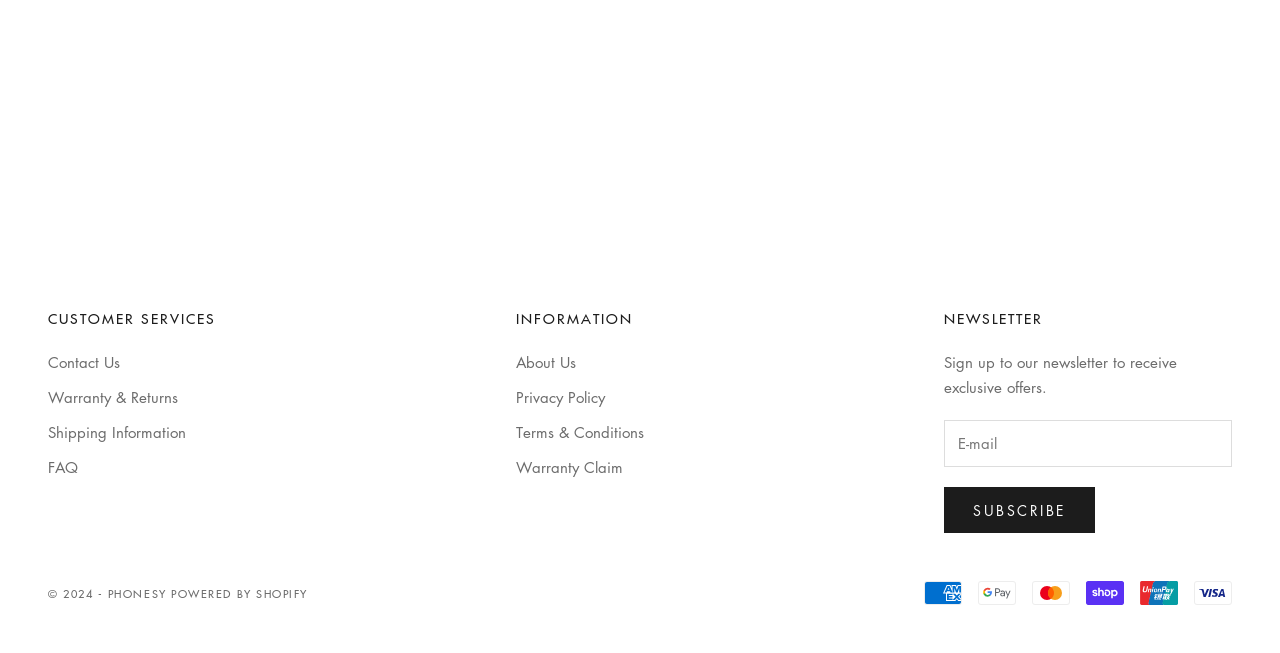Please provide the bounding box coordinates for the element that needs to be clicked to perform the following instruction: "Click on Home". The coordinates should be given as four float numbers between 0 and 1, i.e., [left, top, right, bottom].

None